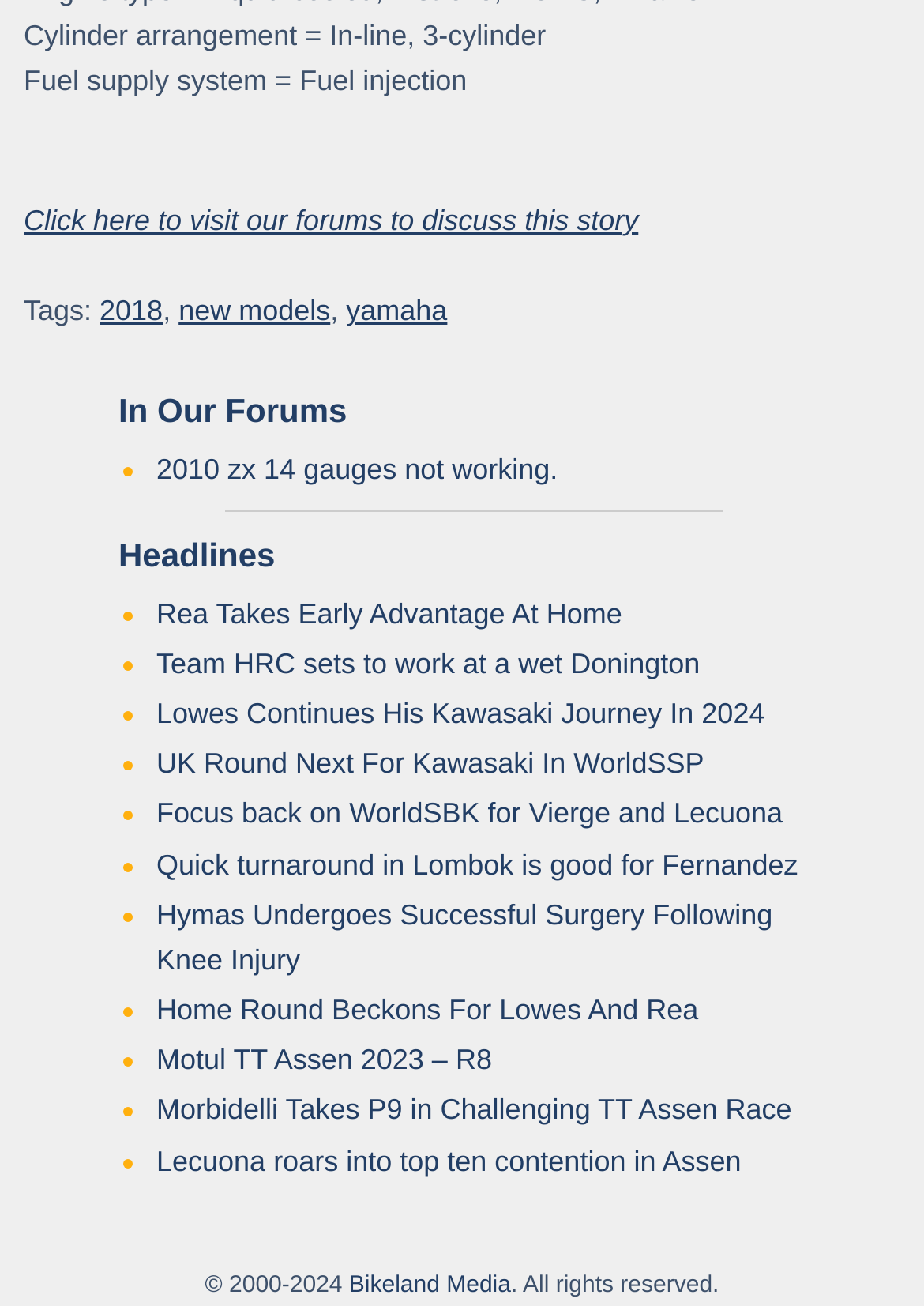Please pinpoint the bounding box coordinates for the region I should click to adhere to this instruction: "Click to visit the forums".

[0.026, 0.156, 0.691, 0.181]